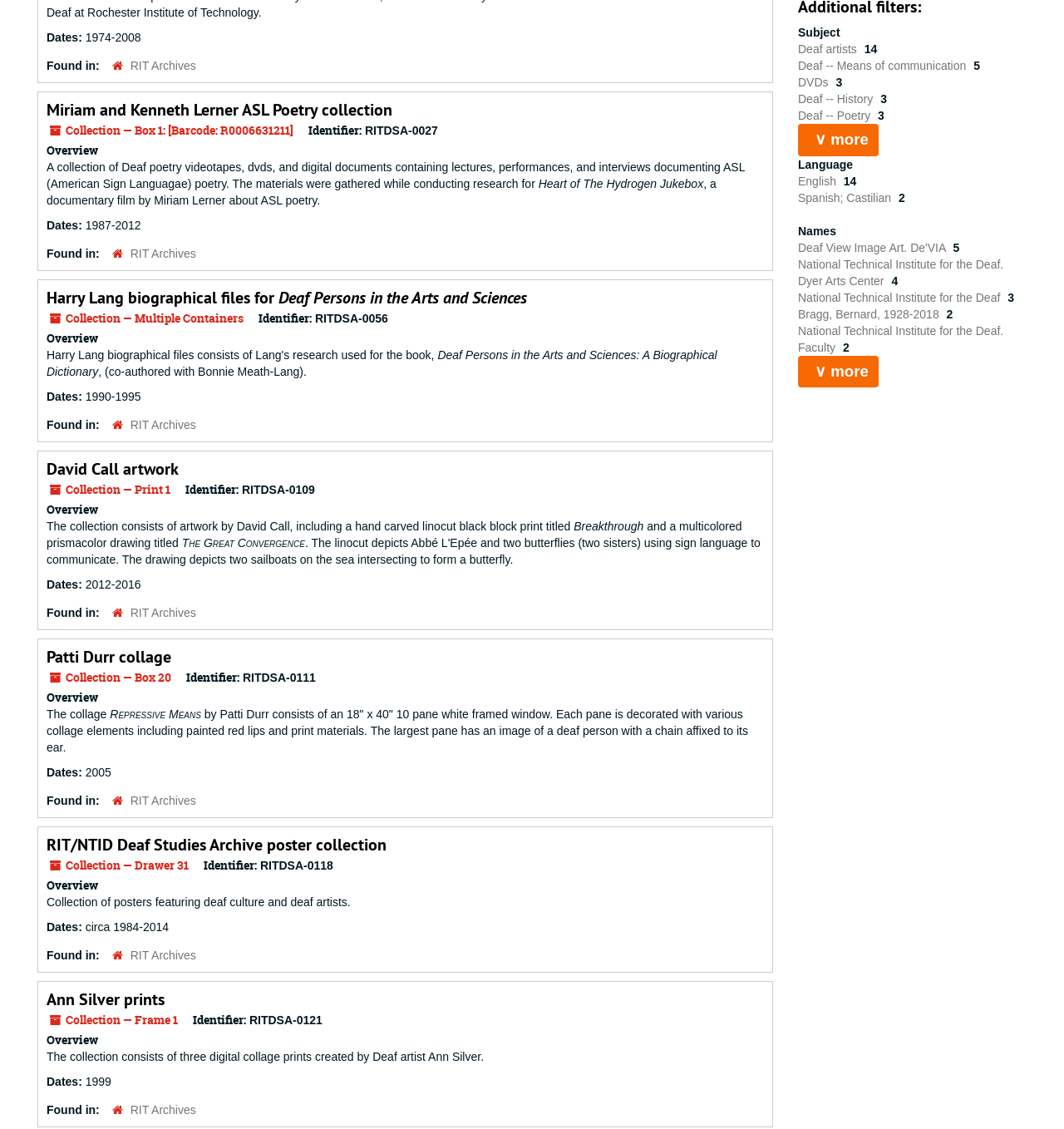Given the description of the UI element: "Lessons Learned from Years with", predict the bounding box coordinates in the form of [left, top, right, bottom], with each value being a float between 0 and 1.

None